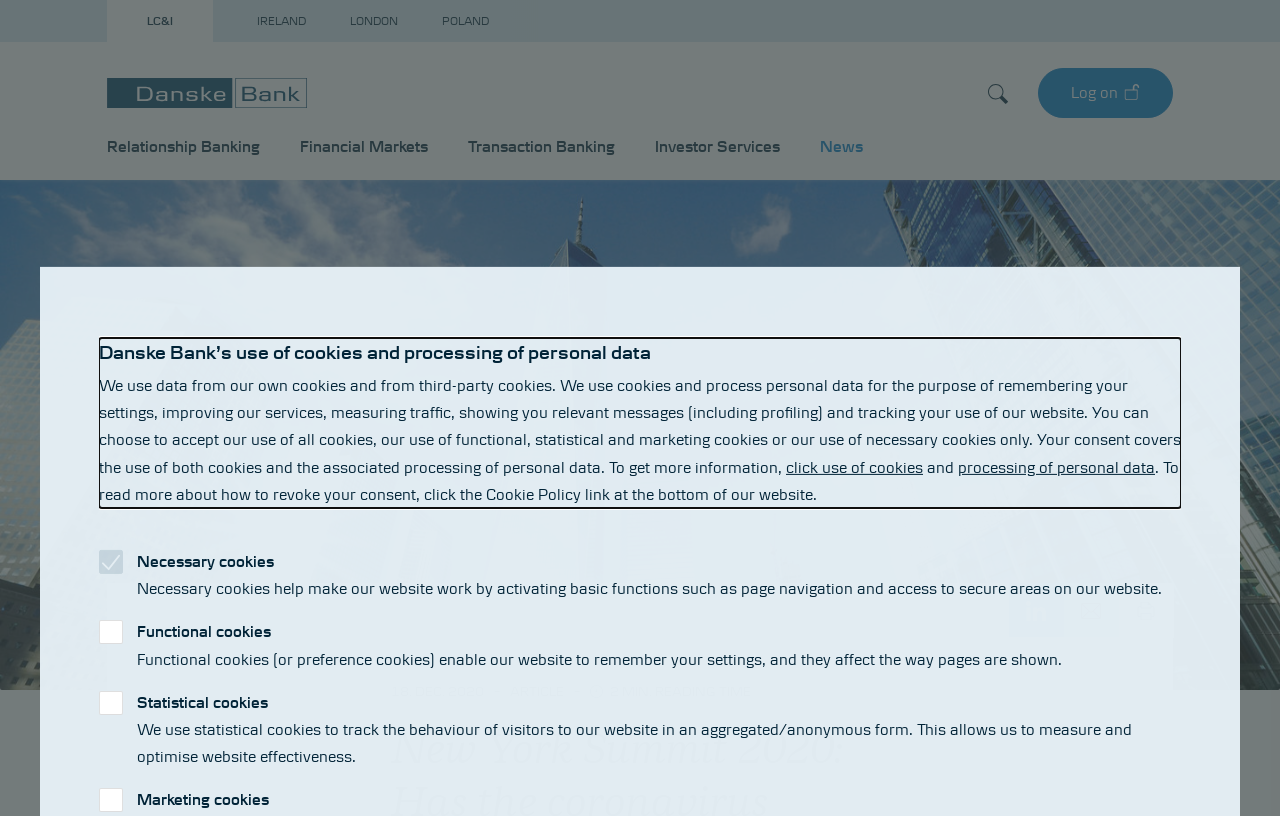Please identify the bounding box coordinates of the element that needs to be clicked to perform the following instruction: "Search on the website".

[0.772, 0.103, 0.787, 0.124]